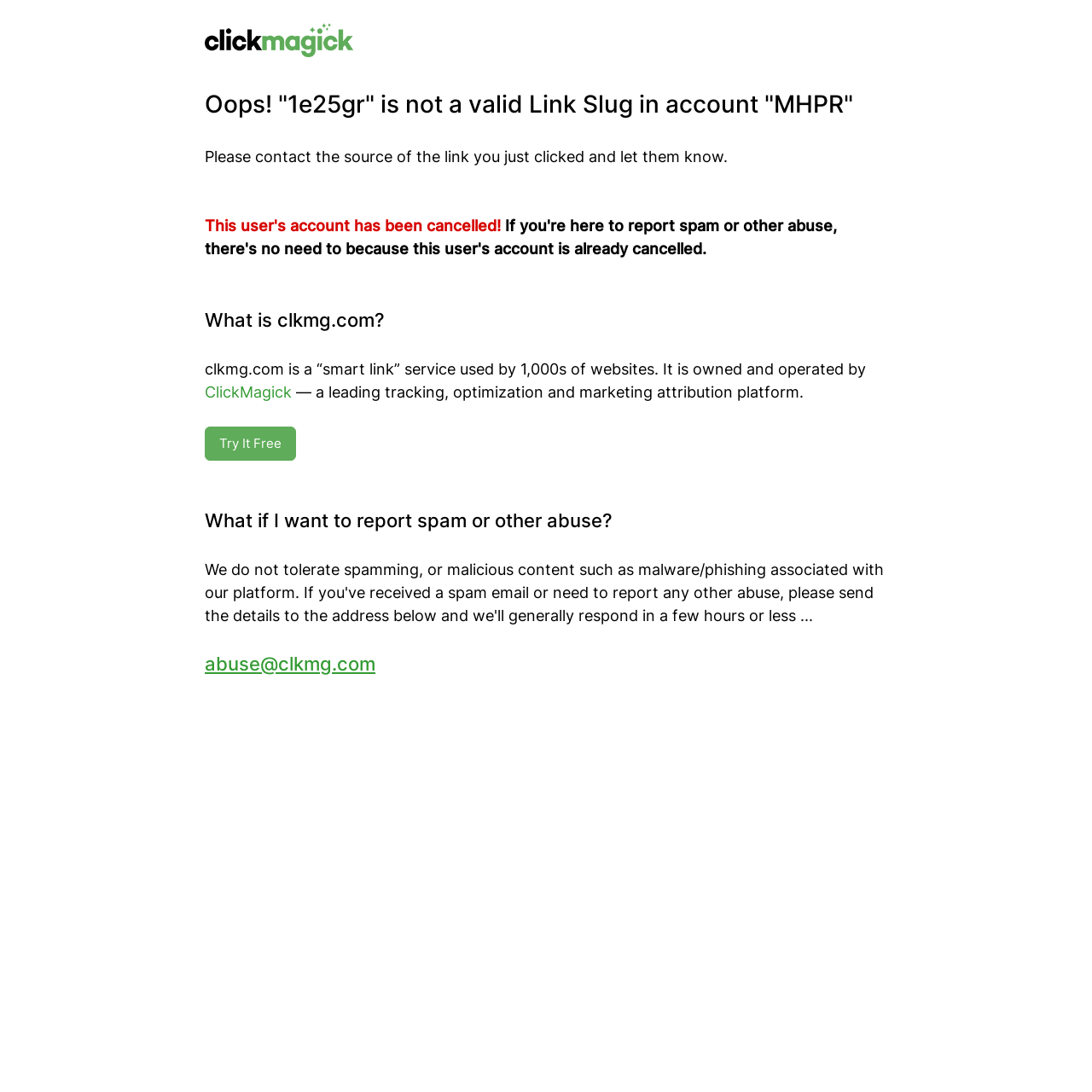What is the status of the user's account?
Ensure your answer is thorough and detailed.

According to the webpage, the user's account has been cancelled, and if I'm here to report spam or other abuse, there's no need to because this user's account is already cancelled.